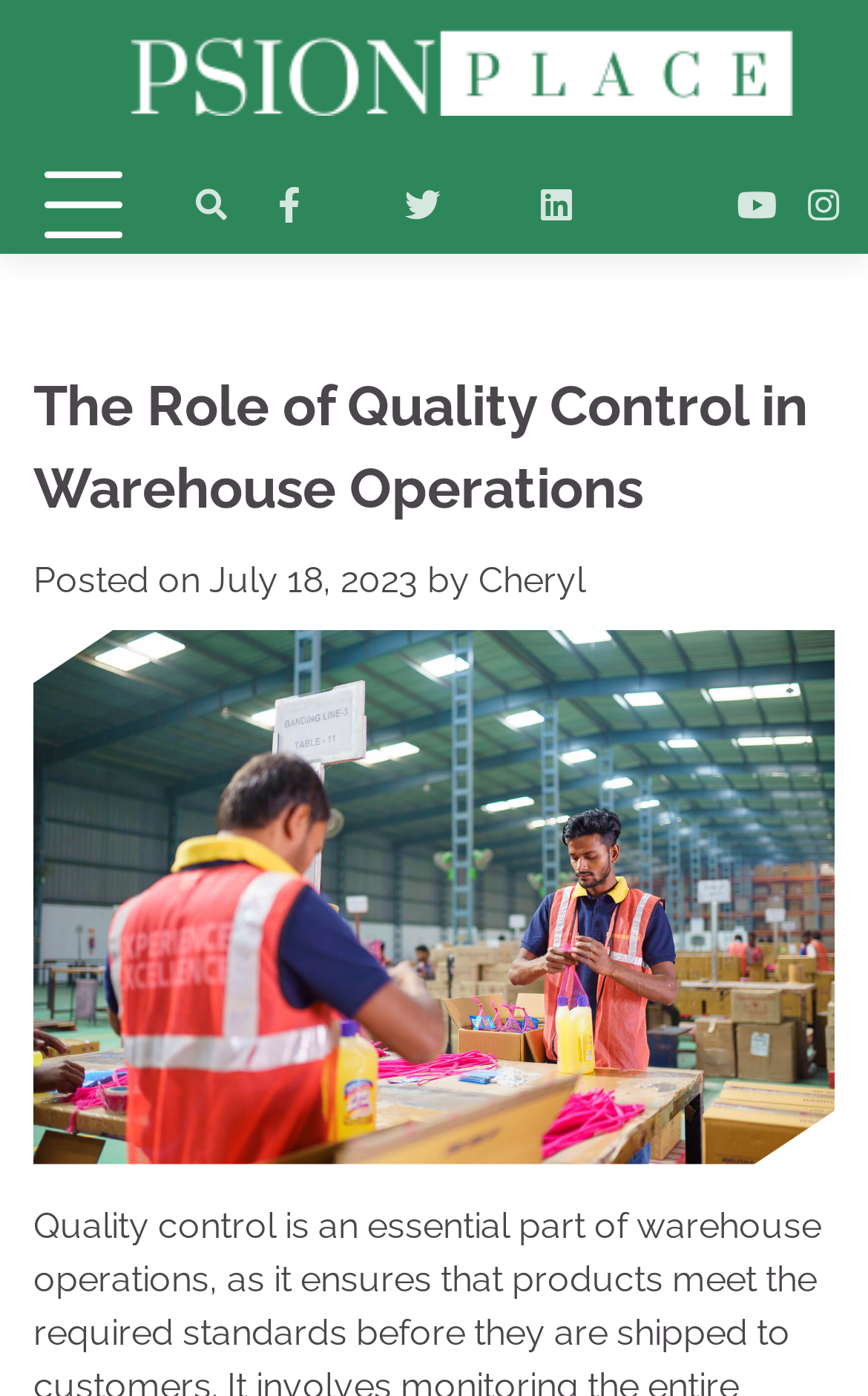What is the date of the post?
Examine the image and provide an in-depth answer to the question.

I found the date of the post by looking at the text 'Posted on' followed by a link with the date 'July 18, 2023'.